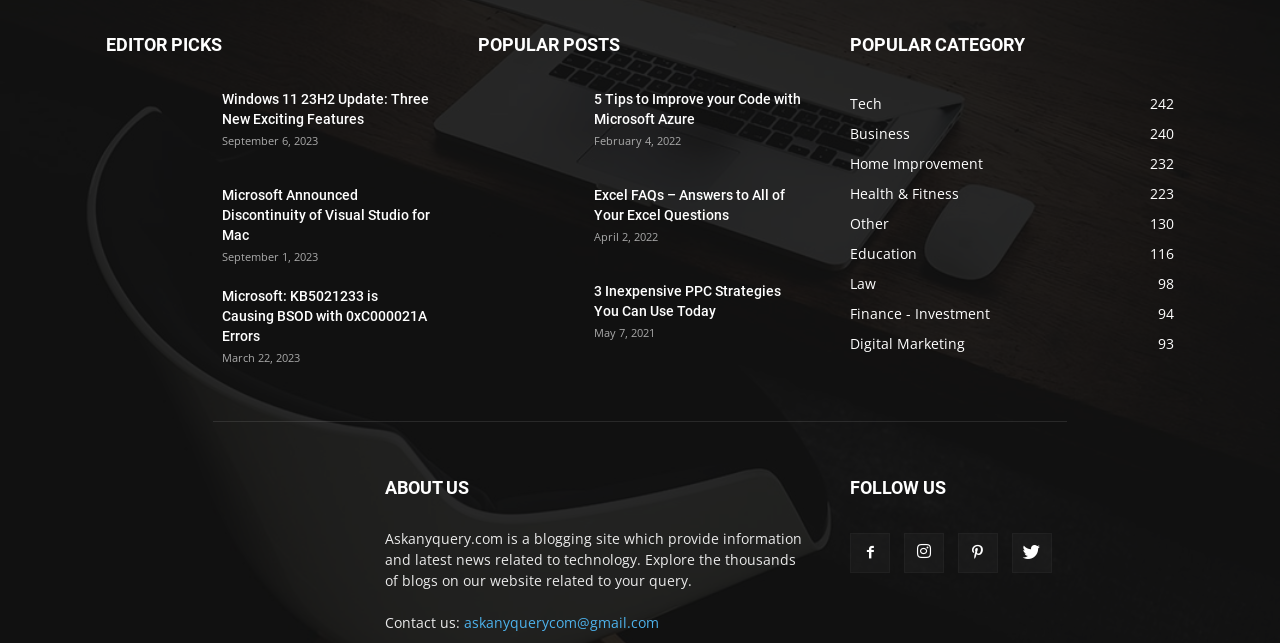Identify the bounding box coordinates of the clickable region to carry out the given instruction: "Click on the 'EDITOR PICKS' heading".

[0.083, 0.046, 0.336, 0.091]